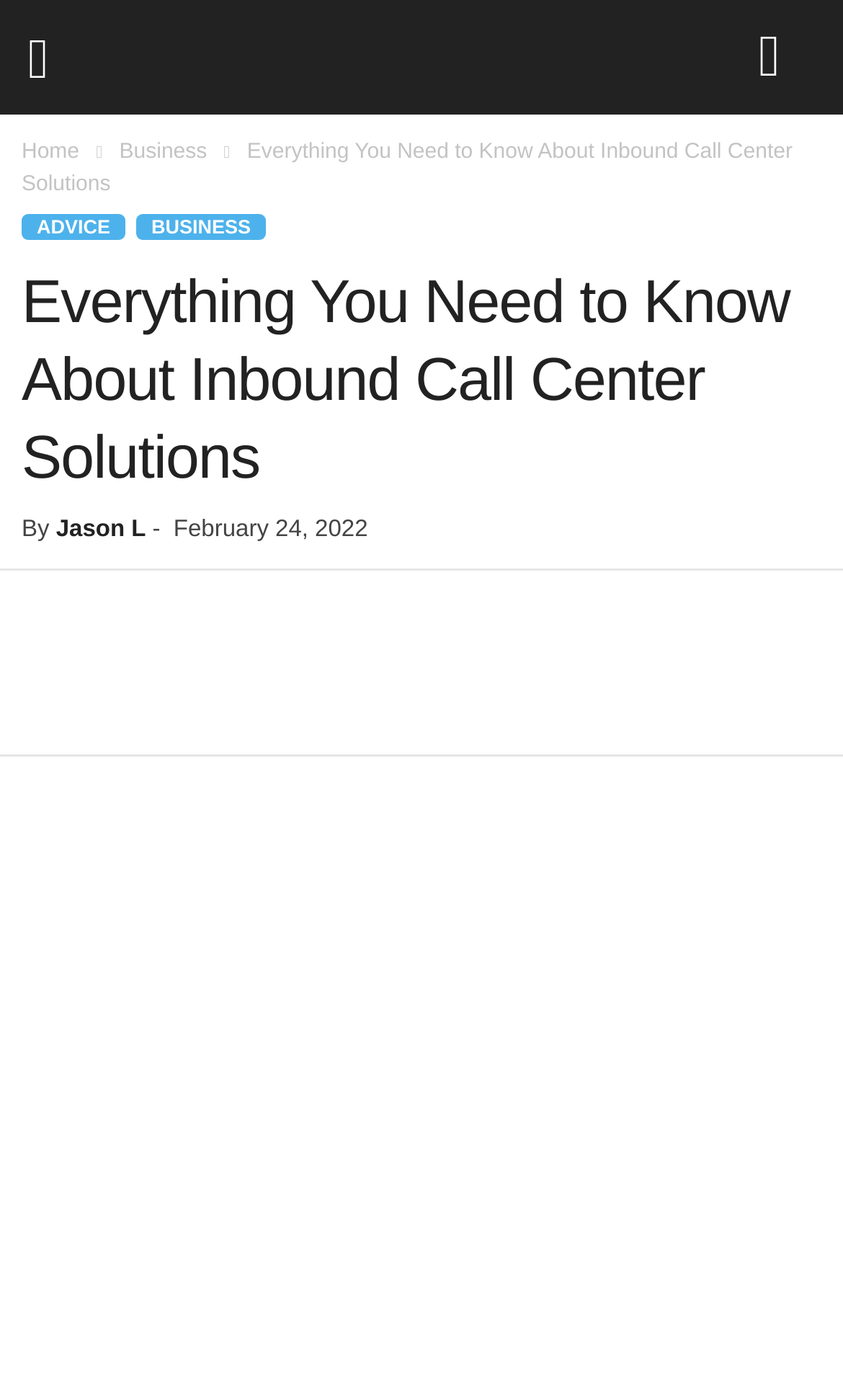Describe all the key features and sections of the webpage thoroughly.

The webpage is about inbound call center solutions, with a focus on providing the best possible experience for customers. At the top left of the page, there is a logo image of "aspiringgentleman.com". Below the logo, there are several links, including "Home", "Business", and "ADVICE", which are aligned horizontally. 

To the right of these links, there is a heading that reads "Everything You Need to Know About Inbound Call Center Solutions". Below this heading, there is a subheading that includes the author's name, "Jason L", and the date "February 24, 2022". 

On the top right of the page, there are four social media links, represented by icons. Below these icons, there is an iframe containing a Facebook like button. The rest of the page content is not described in the provided accessibility tree.